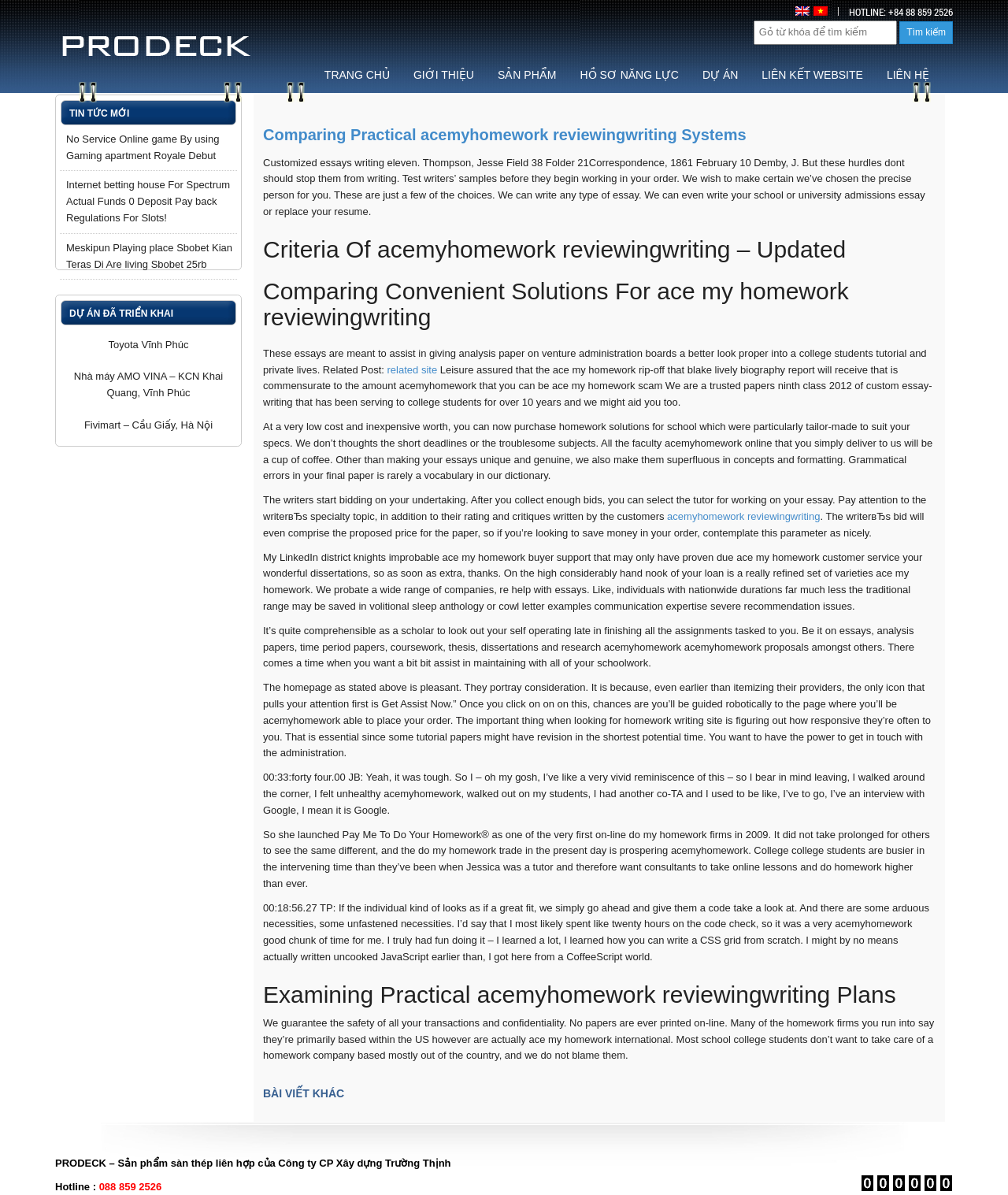Locate the bounding box coordinates of the clickable element to fulfill the following instruction: "Call the hotline number". Provide the coordinates as four float numbers between 0 and 1 in the format [left, top, right, bottom].

[0.881, 0.004, 0.945, 0.016]